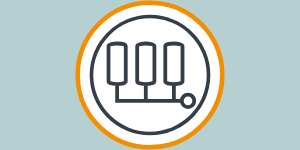Offer a comprehensive description of the image.

The image features a simplistic yet modern design depicting a stylized representation of heat exchangers. The icon showcases three vertical cylinders representing the heat exchange units, connected at the base and complemented by a circular motif that symbolizes efficiency and flow. The graphic is framed within a bold orange border, set against a soft blue-gray background, enhancing its visibility and appeal. This icon serves as an engaging visual element within the context of HRS Heat Exchangers, emphasizing their technological innovations designed for effective thermal management in food processing systems, particularly for vegetable purees and concentrates.